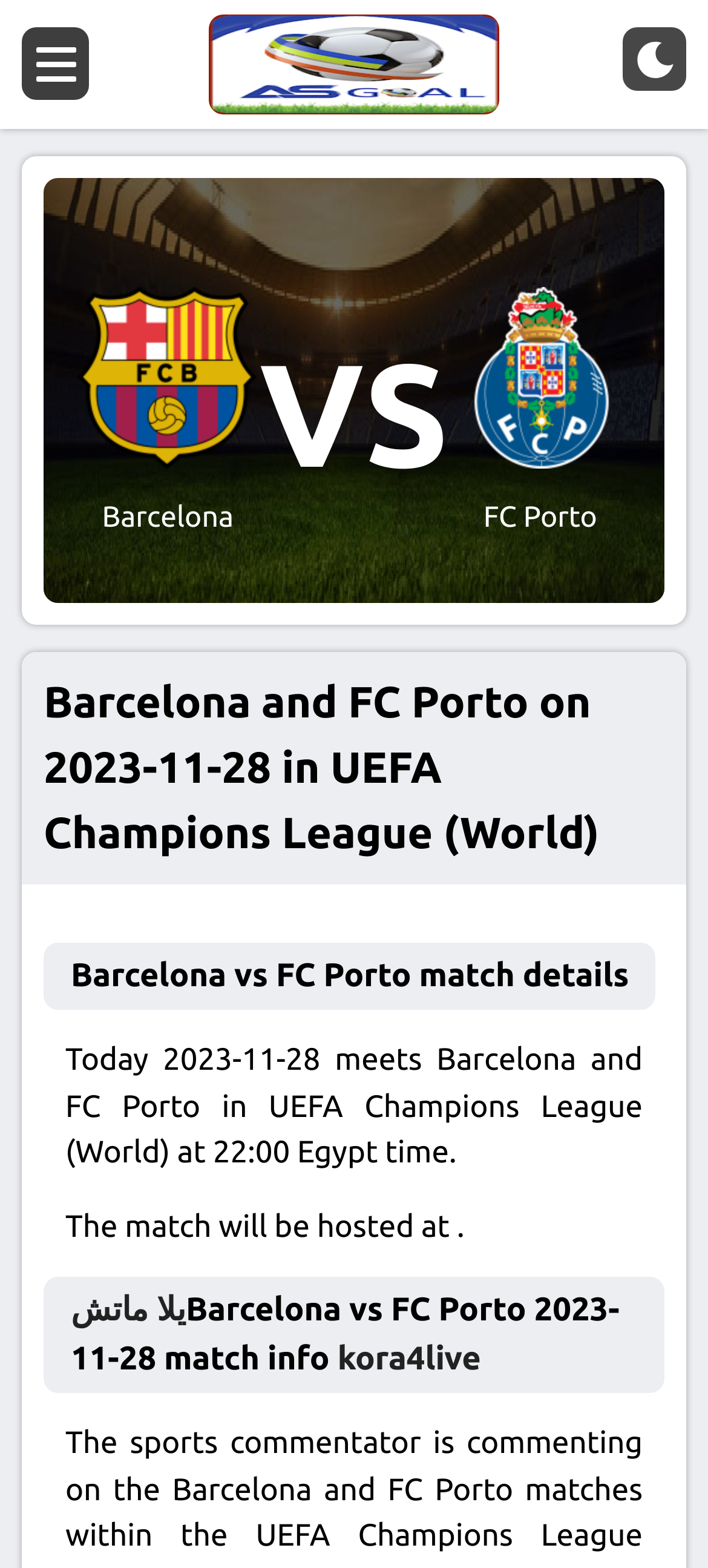What are the two teams playing in the match?
Look at the screenshot and respond with a single word or phrase.

Barcelona and FC Porto